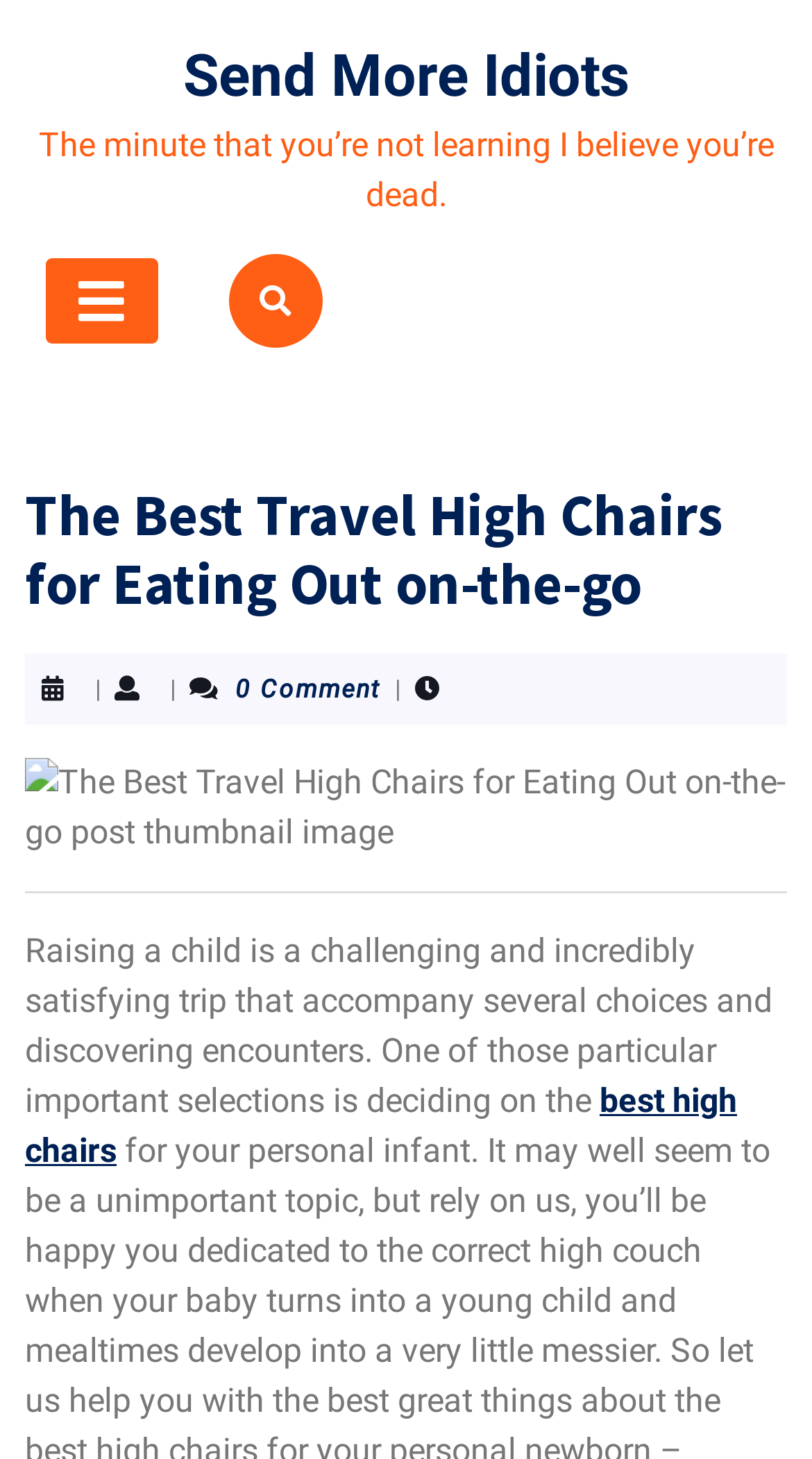What is the type of image on the webpage?
Give a thorough and detailed response to the question.

I determined the type of image by looking at the image element with the description 'The Best Travel High Chairs for Eating Out on-the-go post thumbnail image' which is located at the top of the webpage with a bounding box coordinate of [0.031, 0.519, 0.969, 0.588]. This description suggests that the image is a post thumbnail image.